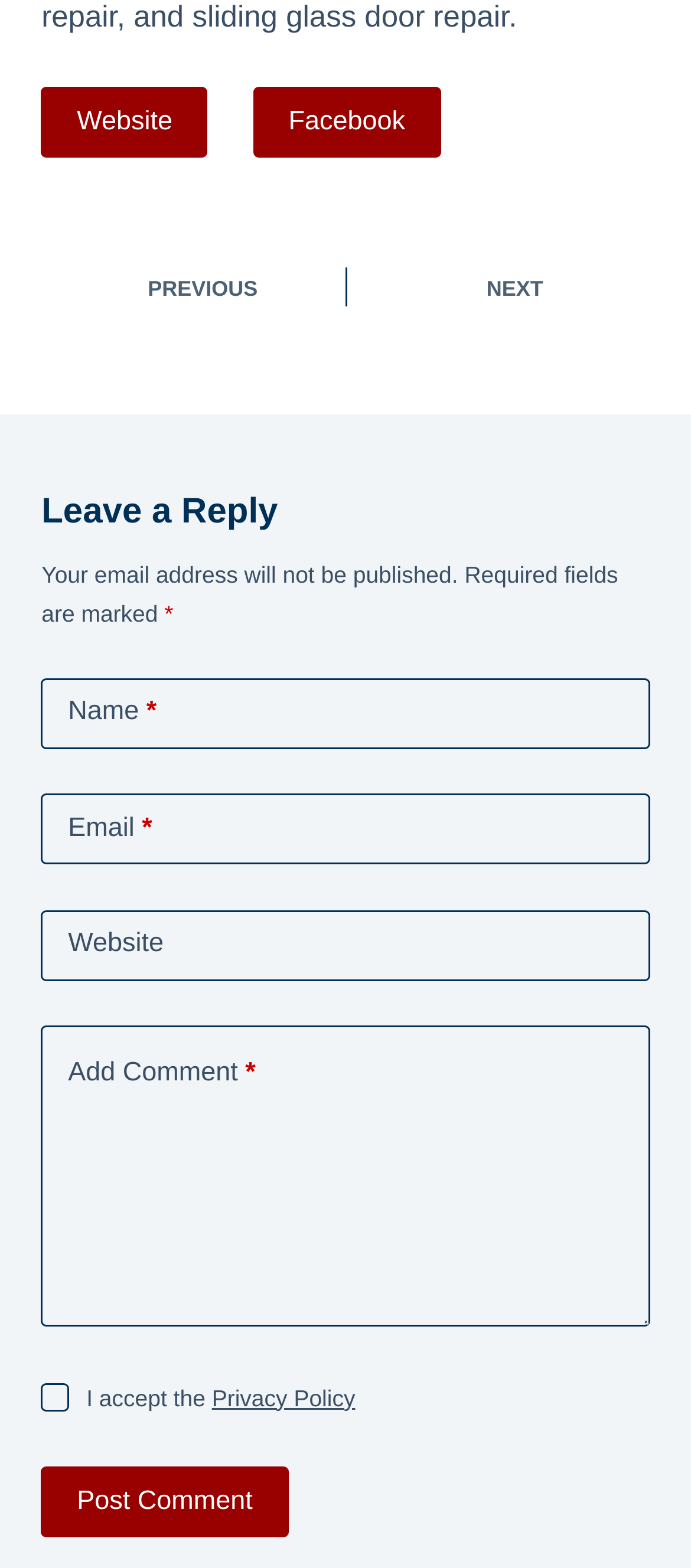Provide the bounding box coordinates of the section that needs to be clicked to accomplish the following instruction: "Visit Mike Smith's page."

None